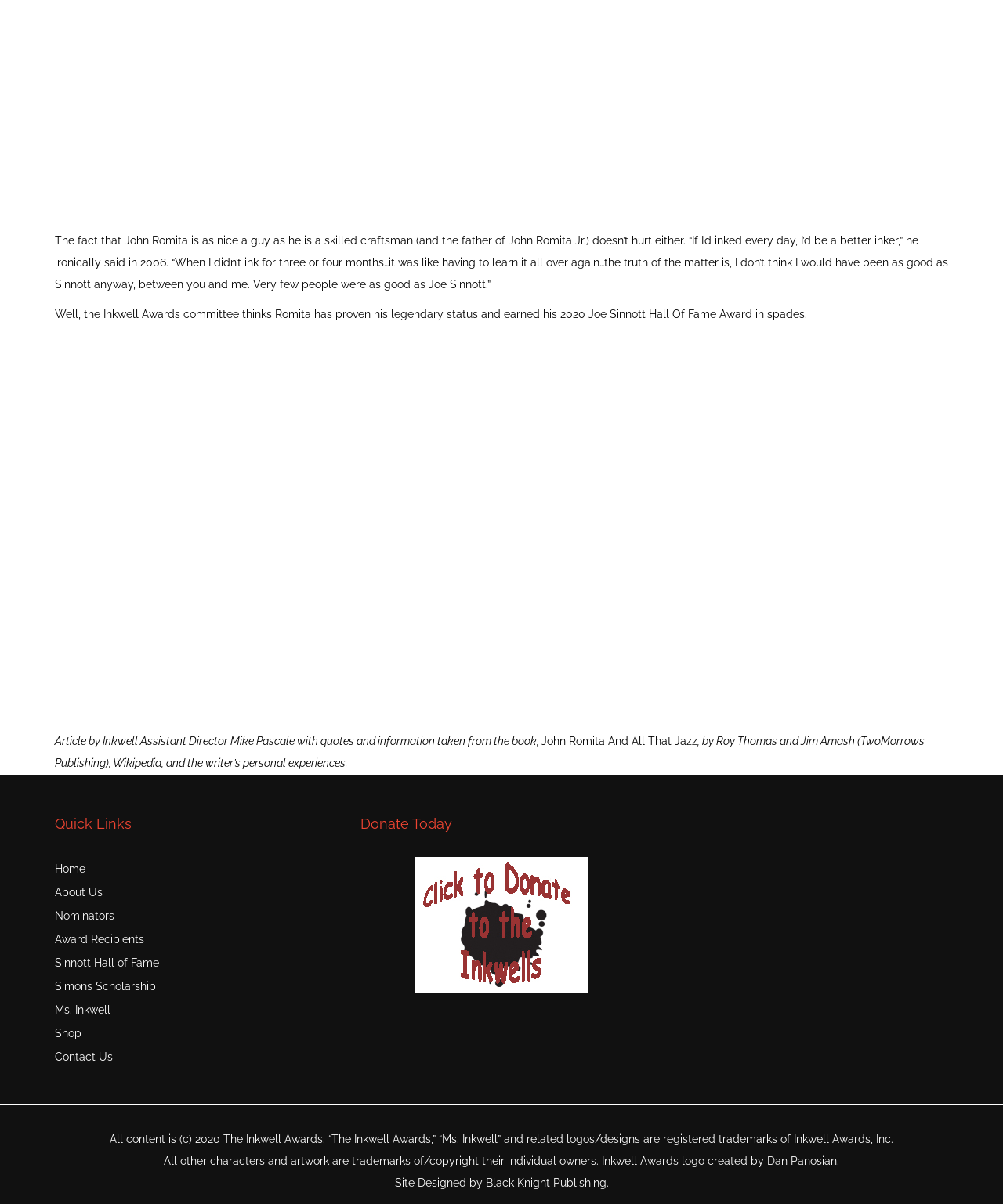Who designed the Inkwell Awards logo?
Answer briefly with a single word or phrase based on the image.

Dan Panosian